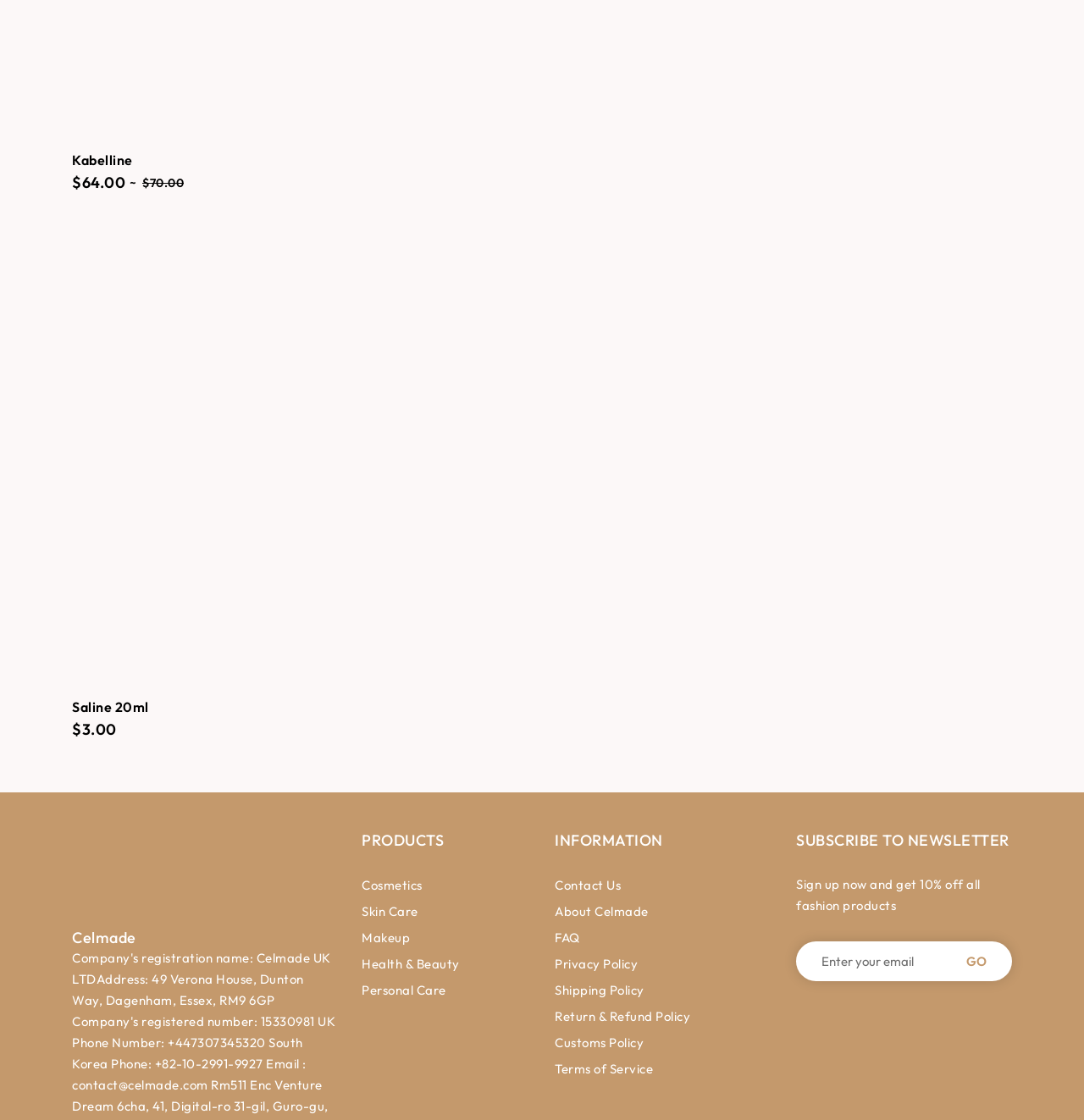How many links are available under INFORMATION?
Please provide a comprehensive answer based on the contents of the image.

I counted the number of links listed under the INFORMATION section, which are Contact Us, About Celmade, FAQ, Privacy Policy, Shipping Policy, Return & Refund Policy, and Customs Policy, so there are 7 links available.